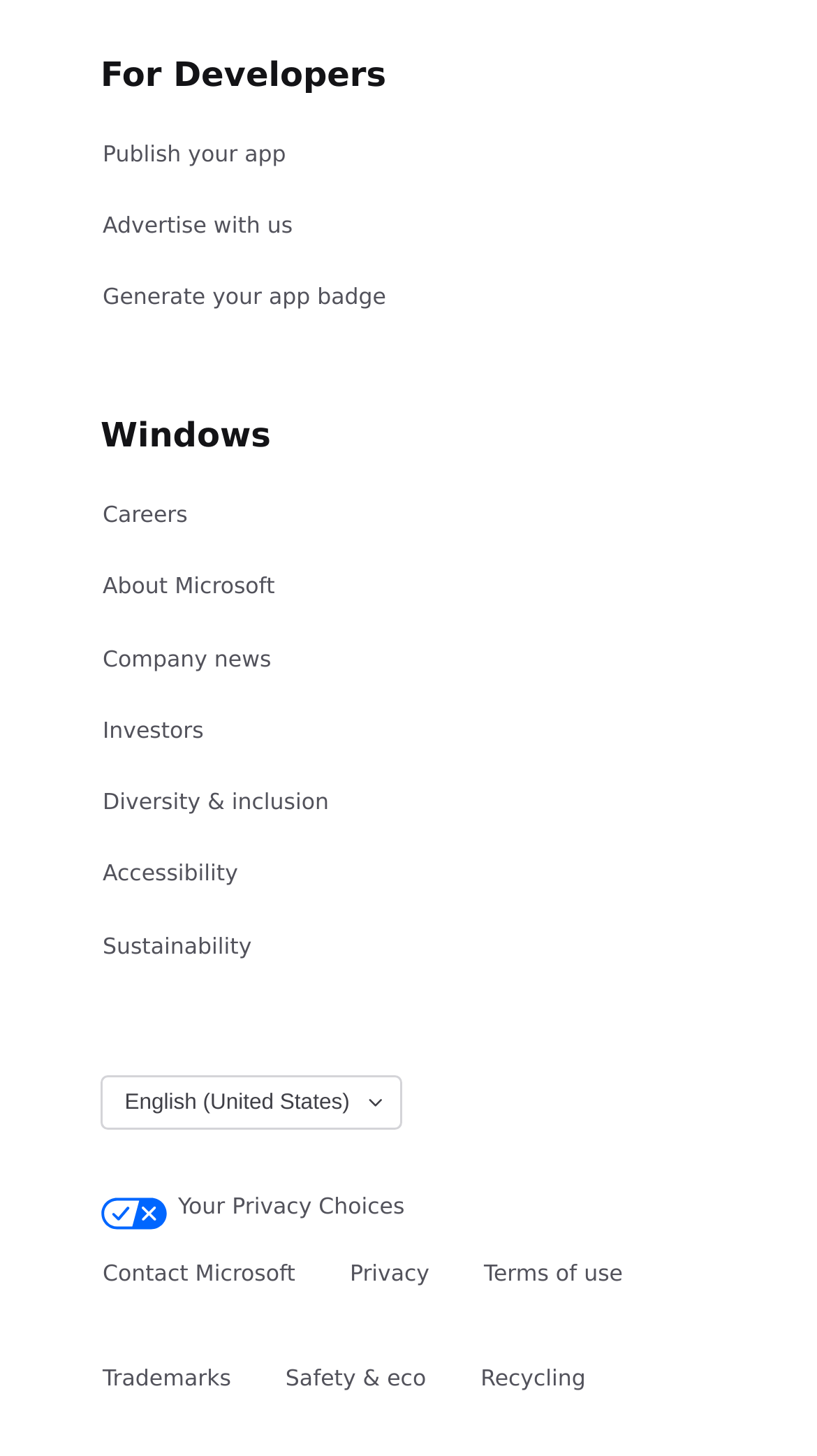Extract the bounding box of the UI element described as: "name="prefix"".

[0.215, 0.811, 0.498, 0.849]